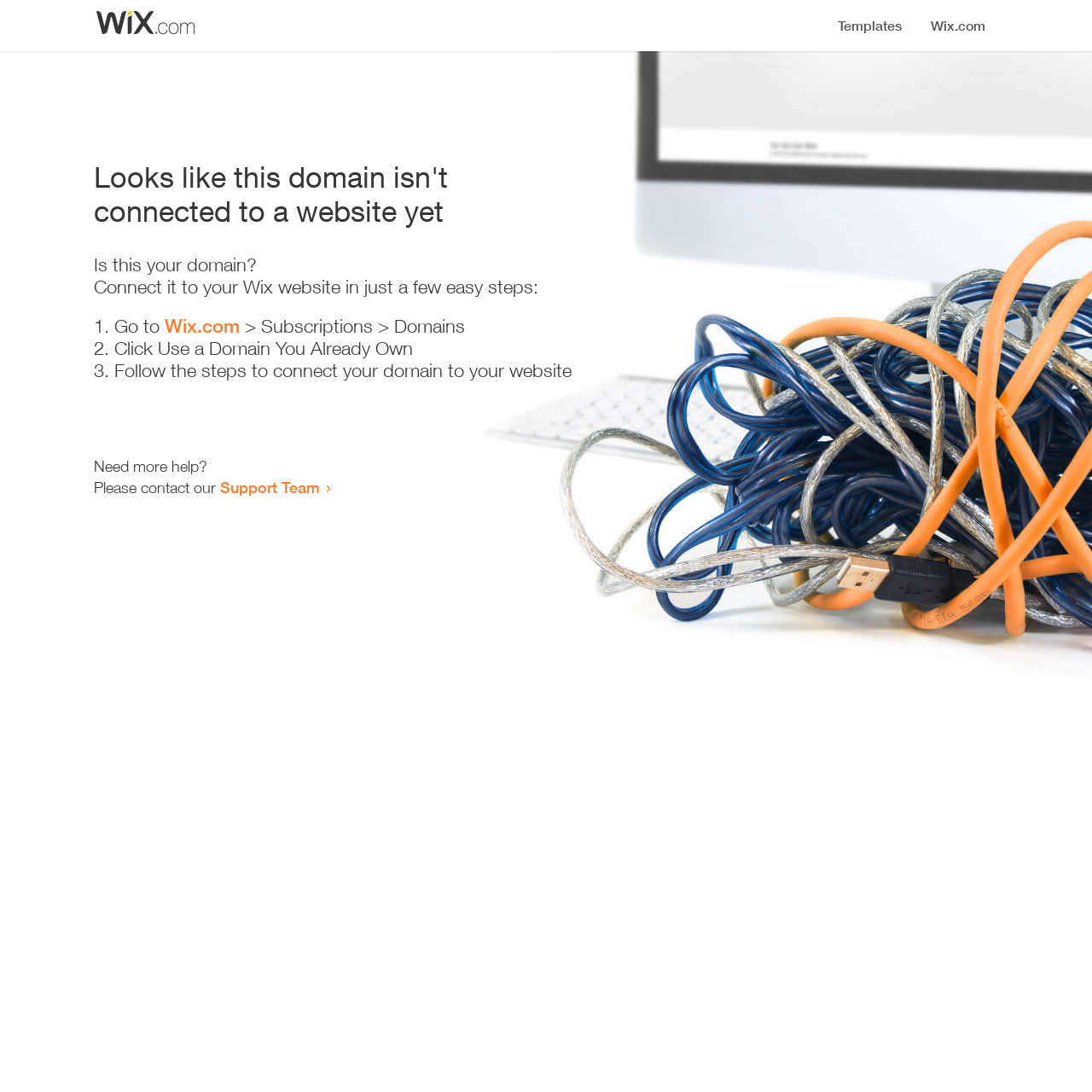Describe the webpage meticulously, covering all significant aspects.

The webpage appears to be an error page, indicating that a domain is not connected to a website yet. At the top, there is a small image, followed by a heading that states the error message. Below the heading, there is a series of instructions to connect the domain to a Wix website. The instructions are presented in a step-by-step format, with three numbered list items. Each list item contains a brief description of the action to take, with the second list item containing a link to Wix.com. 

To the right of the list items, there is a brief description of the action to take. The instructions are followed by a message asking if the user needs more help, and providing a link to the Support Team if they do. The overall layout is simple and easy to follow, with clear headings and concise text.